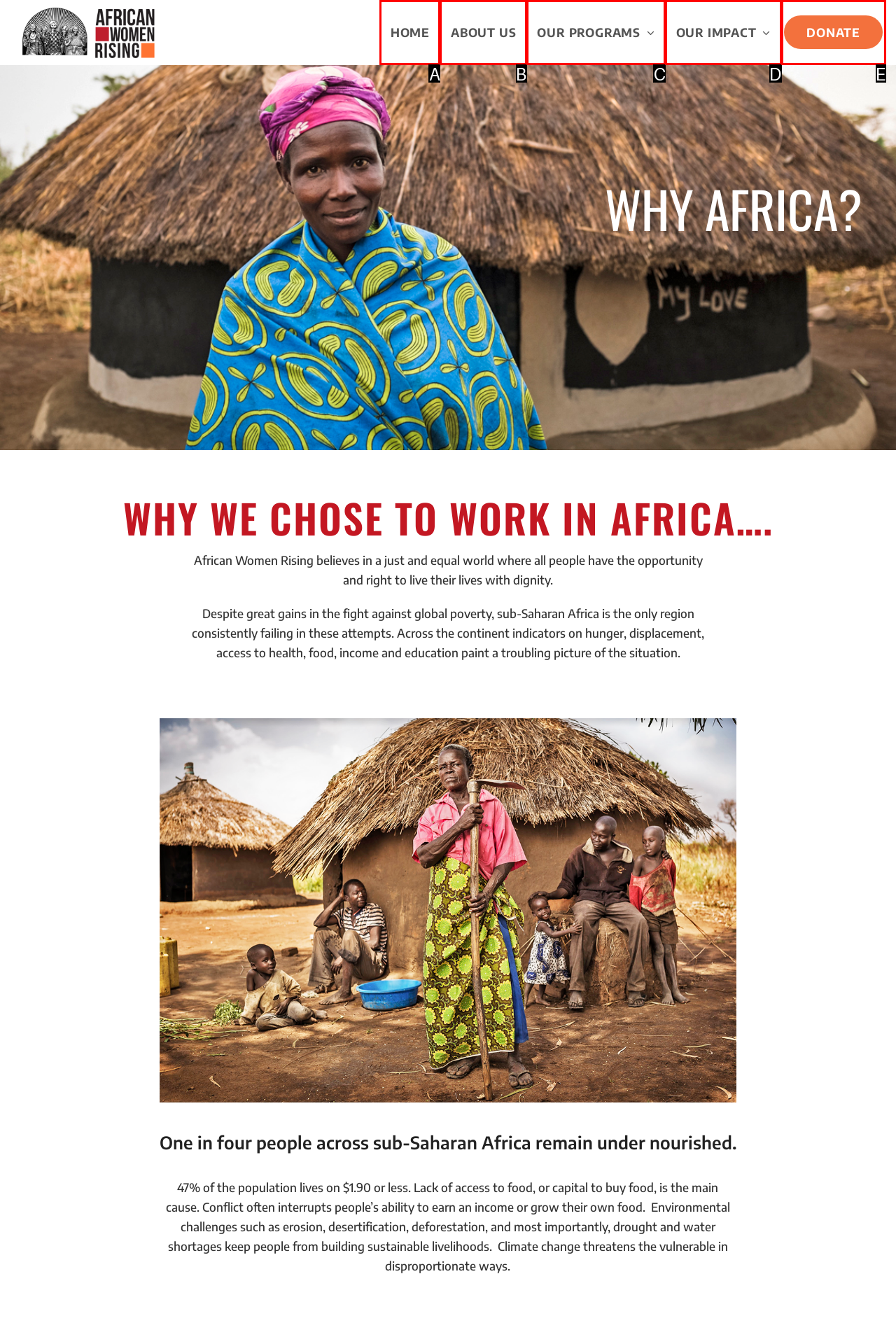Find the option that best fits the description: Home. Answer with the letter of the option.

A